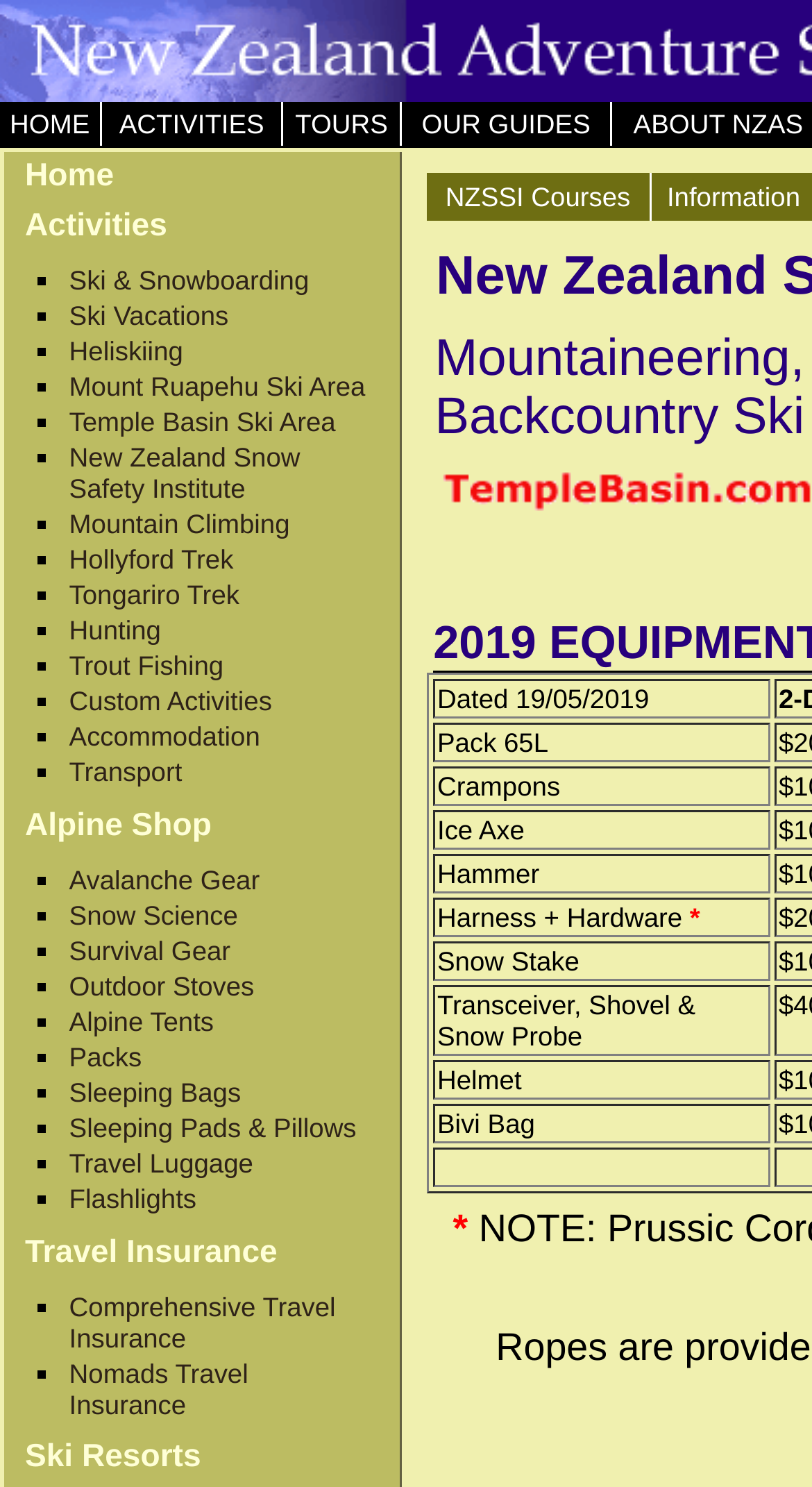Predict the bounding box coordinates of the UI element that matches this description: "New Zealand Snow Safety Institute". The coordinates should be in the format [left, top, right, bottom] with each value between 0 and 1.

[0.085, 0.297, 0.37, 0.339]